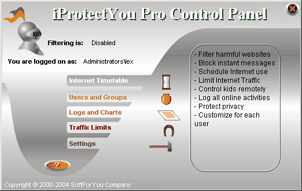Break down the image and describe each part extensively.

The image depicts the control panel for iProtectYou Pro, a software designed to help parents supervise their children's online activities. The interface features a sleek design with various options for internet safety management. The top corner shows a friendly character, suggesting user support and guidance. Key functions are listed prominently, including options to filter harmful websites, block instant messages, schedule internet usage, limit internet traffic, control children's remote activities, log all online activities, and customize settings for each user.

The panel prominently displays the current filtering status as "Disabled," indicating a need to activate protections. Menu options are presented in a clear layout on the left side, making it easy for users to navigate through features like "Internet Timetable," "Users and Groups," "Logs and Charts," and "Traffic Limits." Each option is clearly labeled, promoting an intuitive user experience that empowers parents to create a safer online environment for their kids. This tool is essential for monitoring and directing children's internet use effectively.